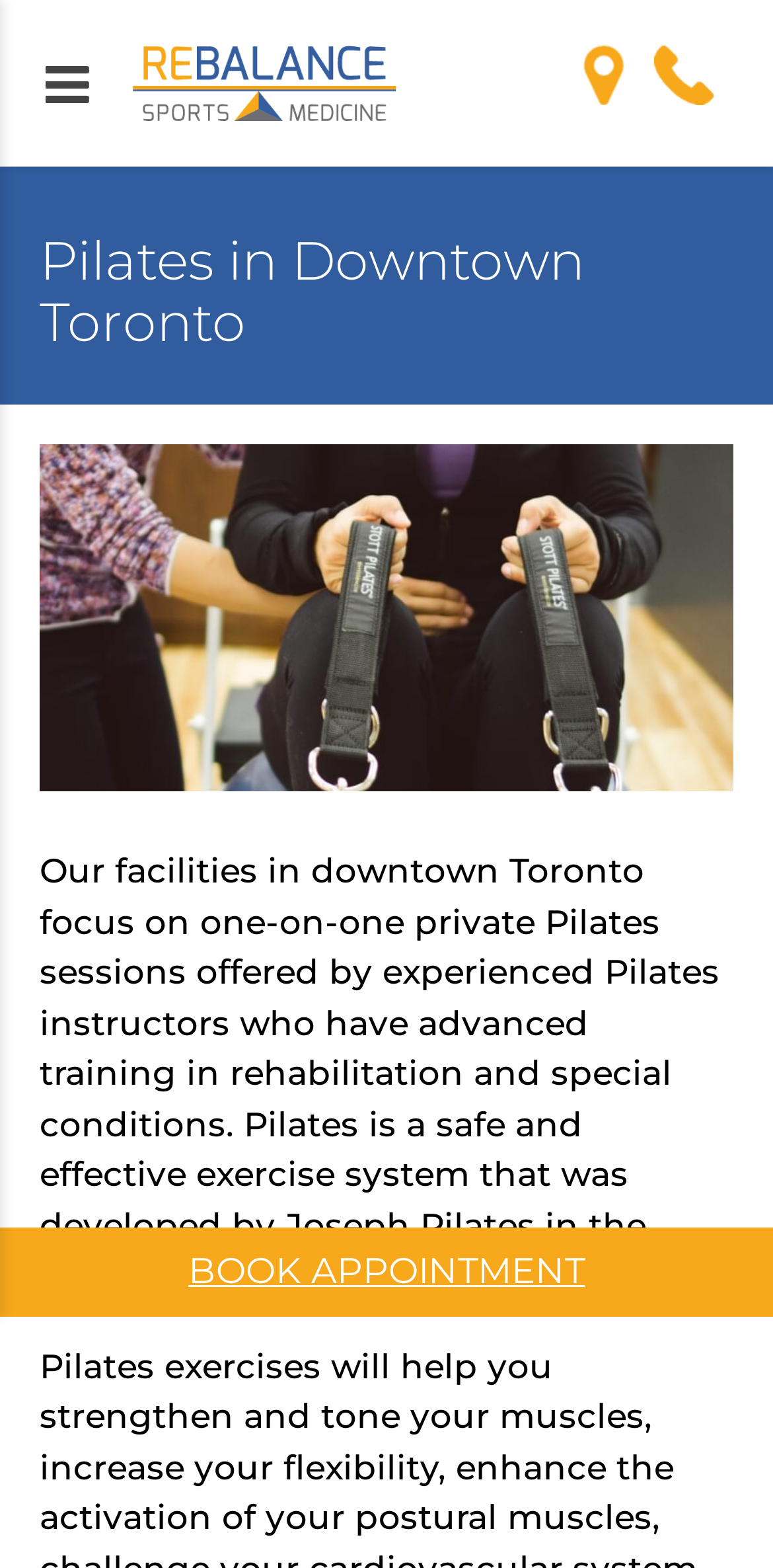Answer the question with a single word or phrase: 
What type of instructors teach Pilates at the facility?

experienced Pilates instructors